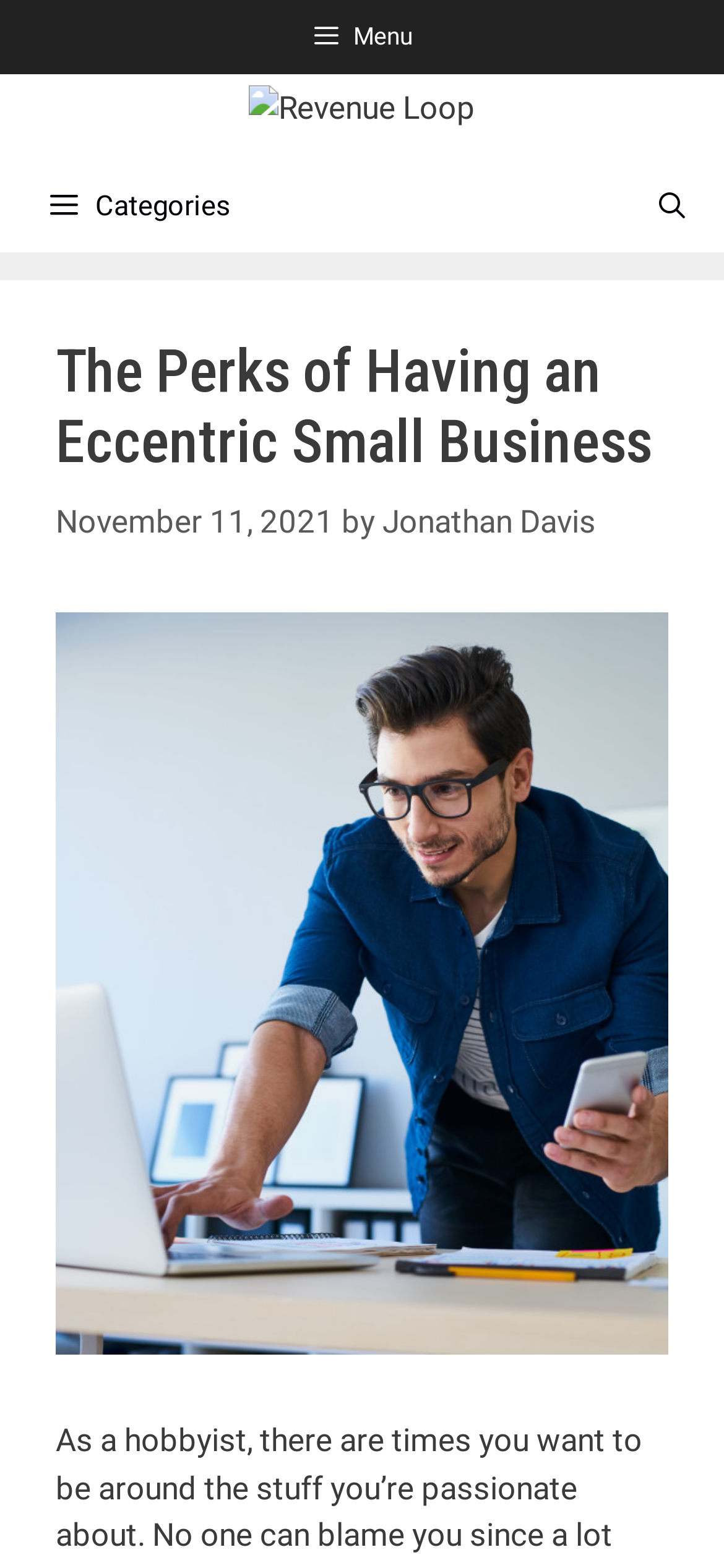What is the image above the article about?
Can you offer a detailed and complete answer to this question?

I determined the content of the image by looking at the image element, which has a description 'business man'. This suggests that the image is related to a business man, likely an illustration or a photo.